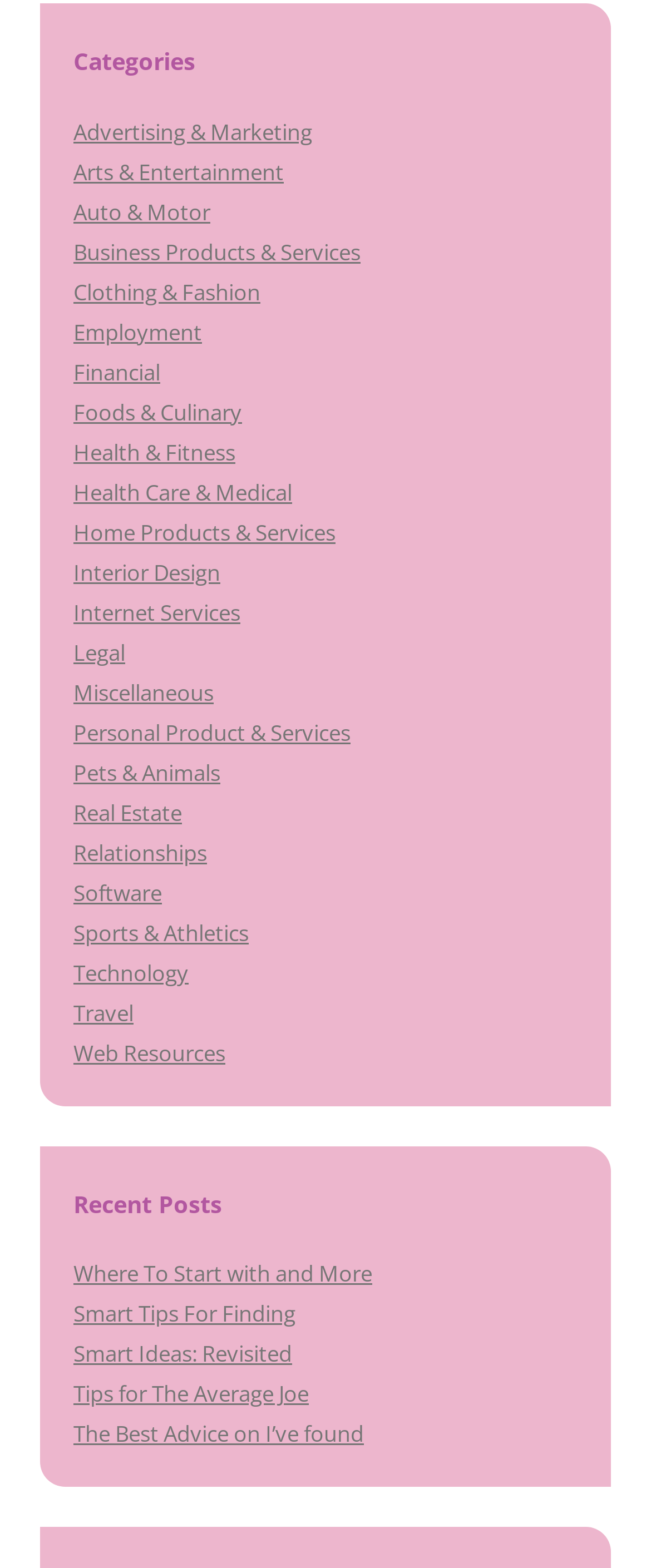Show the bounding box coordinates of the element that should be clicked to complete the task: "View Recent Posts".

[0.113, 0.752, 0.887, 0.785]